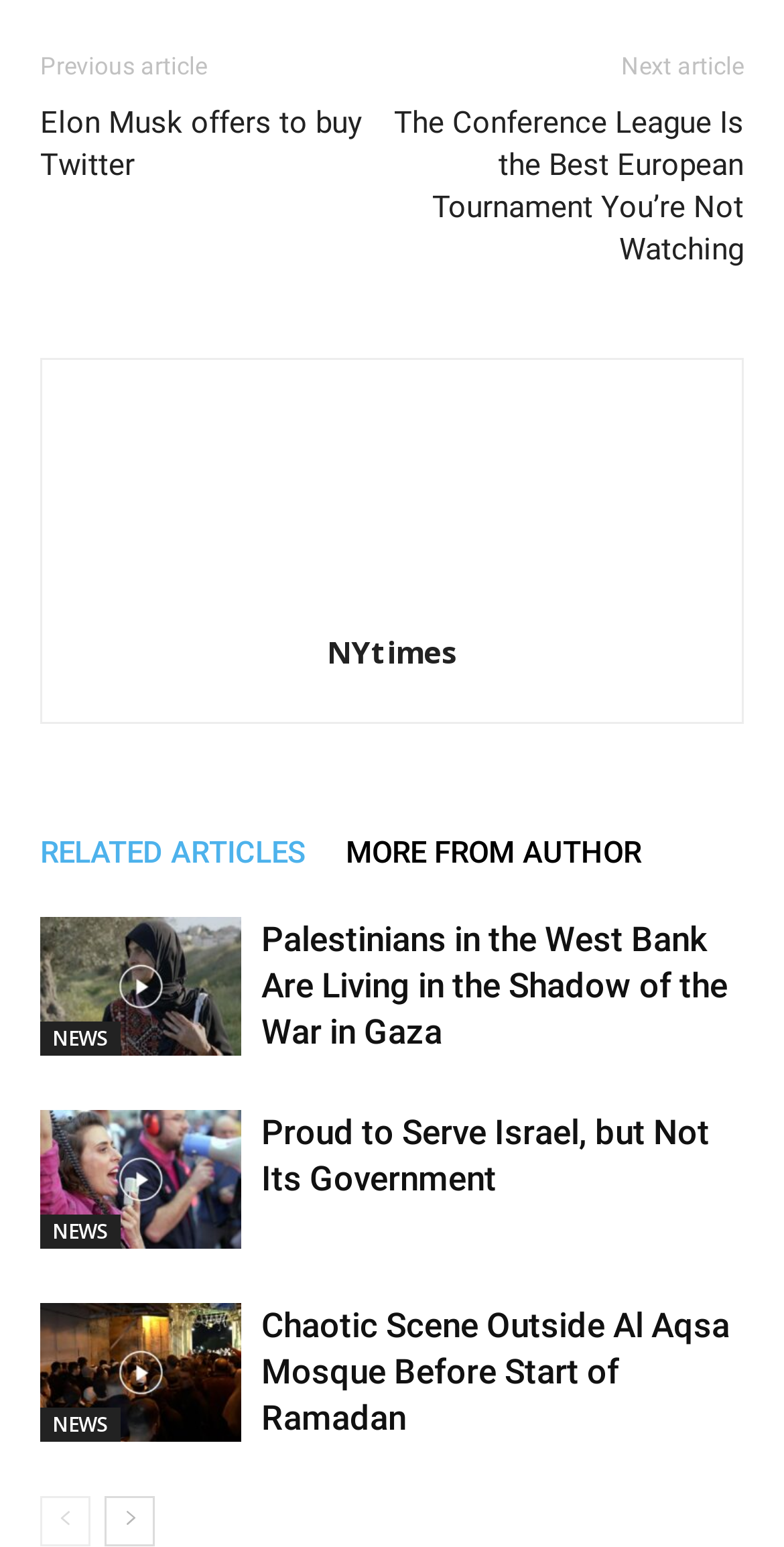Determine the bounding box coordinates of the section to be clicked to follow the instruction: "View the 'Chaotic Scene Outside Al Aqsa Mosque Before Start of Ramadan' article". The coordinates should be given as four float numbers between 0 and 1, formatted as [left, top, right, bottom].

[0.051, 0.843, 0.308, 0.932]